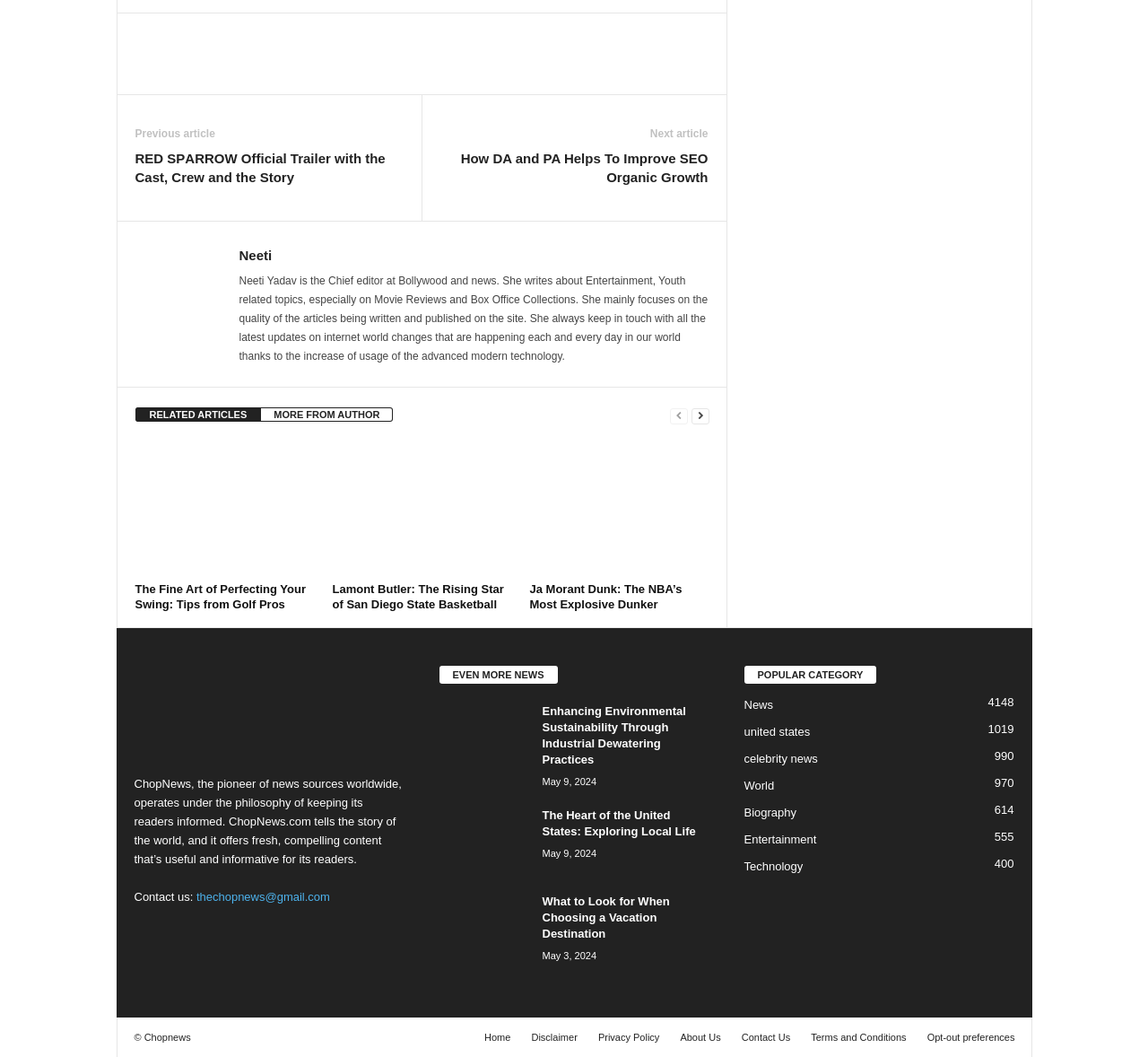Given the element description, predict the bounding box coordinates in the format (top-left x, top-left y, bottom-right x, bottom-right y). Make sure all values are between 0 and 1. Here is the element description: united states1019

[0.648, 0.686, 0.706, 0.699]